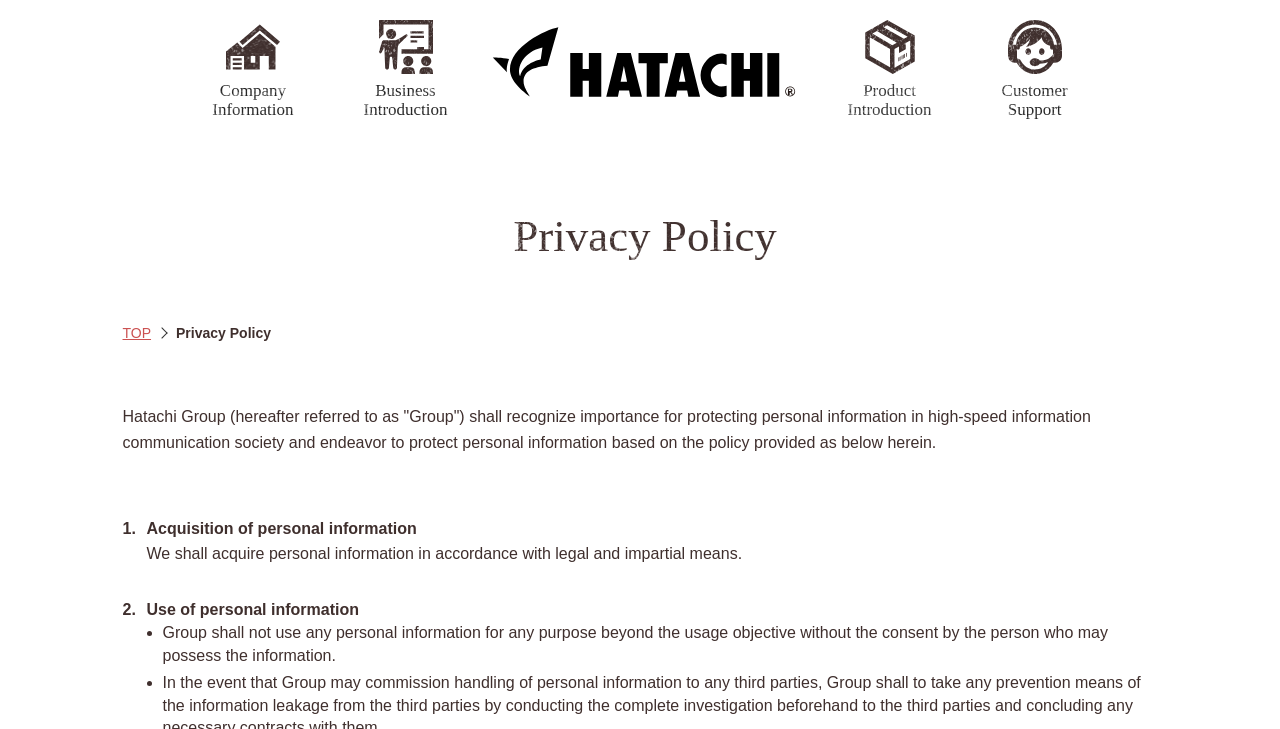Refer to the image and offer a detailed explanation in response to the question: What is the company name?

I found the company name by looking at the top-left corner of the webpage, where there is a link and an image with the text 'HATACHI'.